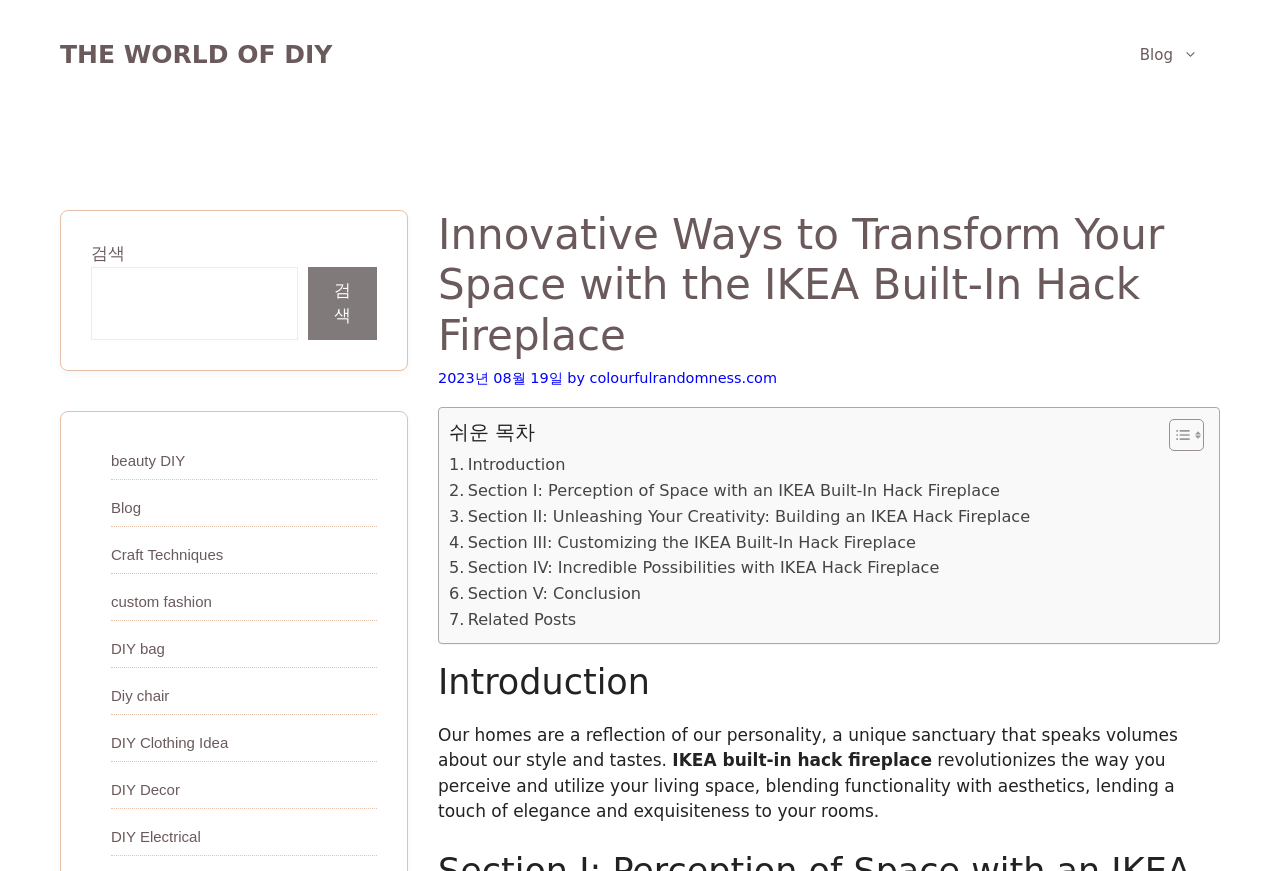Identify the bounding box for the UI element described as: "The World of DIY". The coordinates should be four float numbers between 0 and 1, i.e., [left, top, right, bottom].

[0.047, 0.046, 0.26, 0.079]